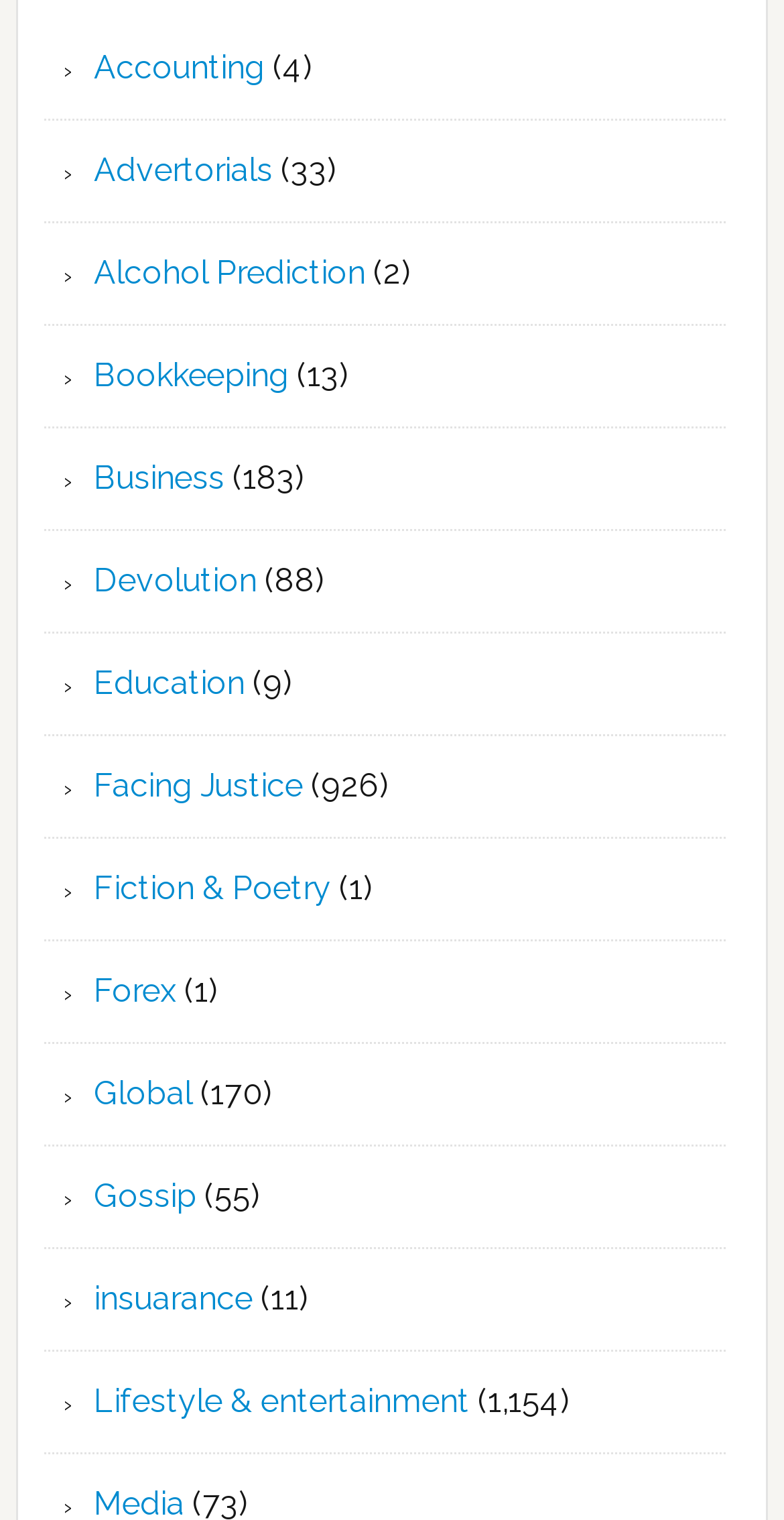Please specify the bounding box coordinates of the clickable region to carry out the following instruction: "Read about Education". The coordinates should be four float numbers between 0 and 1, in the format [left, top, right, bottom].

[0.12, 0.437, 0.312, 0.462]